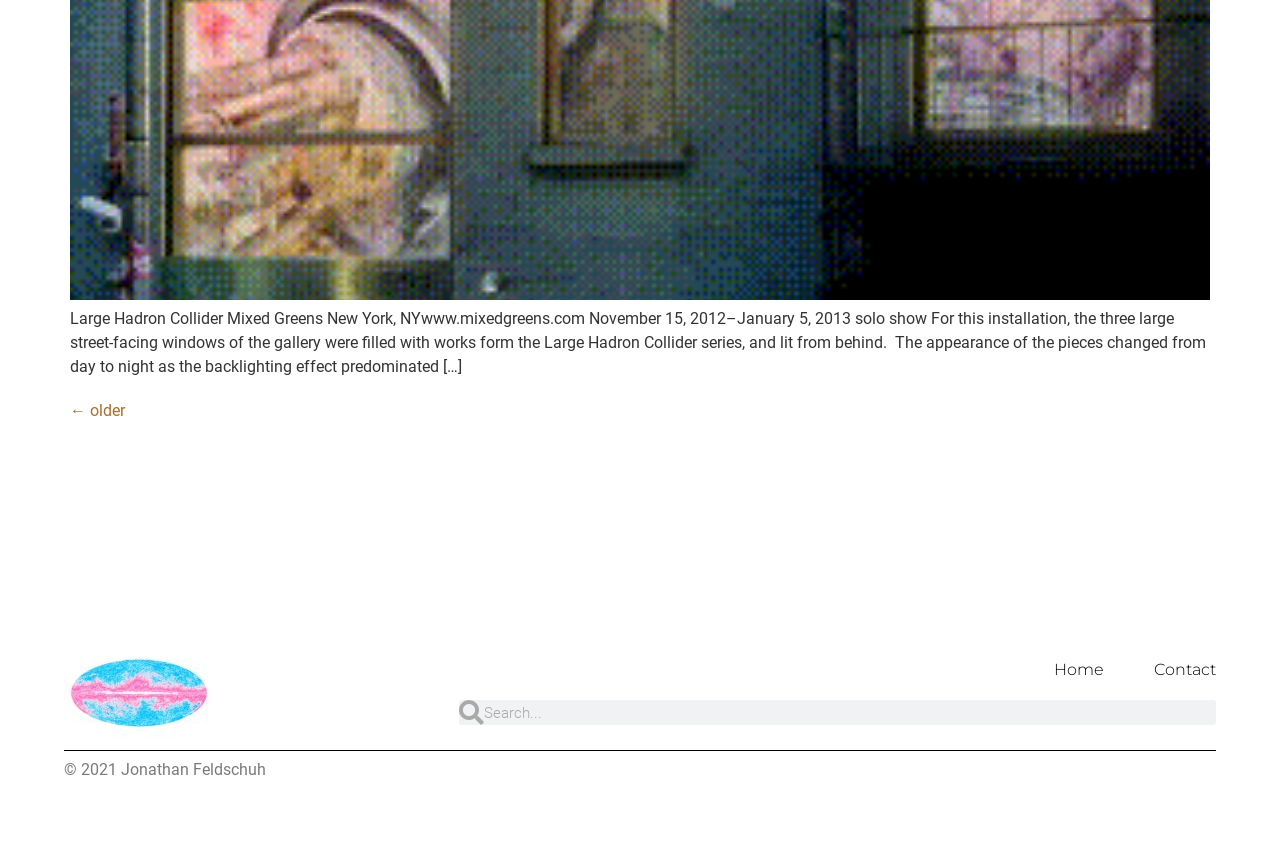What is the name of the artist?
Using the information from the image, give a concise answer in one word or a short phrase.

Jonathan Feldschuh